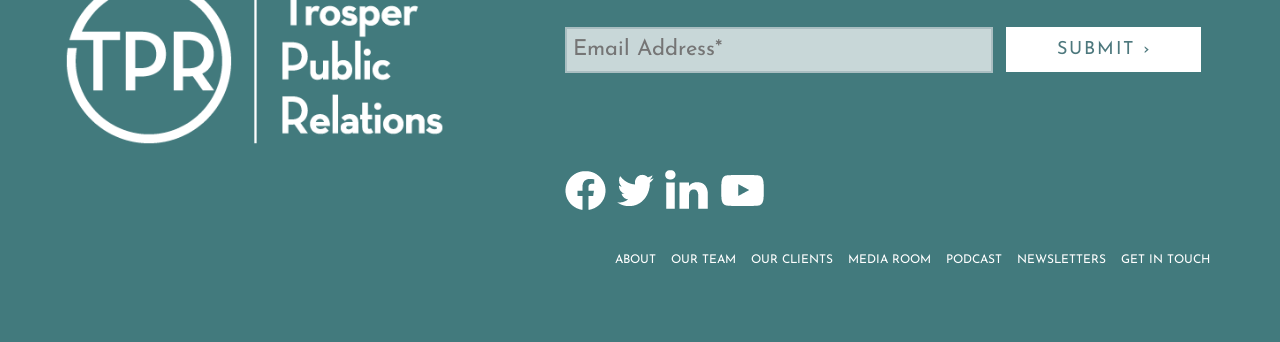Carefully observe the image and respond to the question with a detailed answer:
What is the purpose of the form?

The form is located at the top of the webpage with a textbox for 'Email Address*' and a 'Submit ›' button, indicating that it is a contact form for users to get in touch with the website owner or organization.